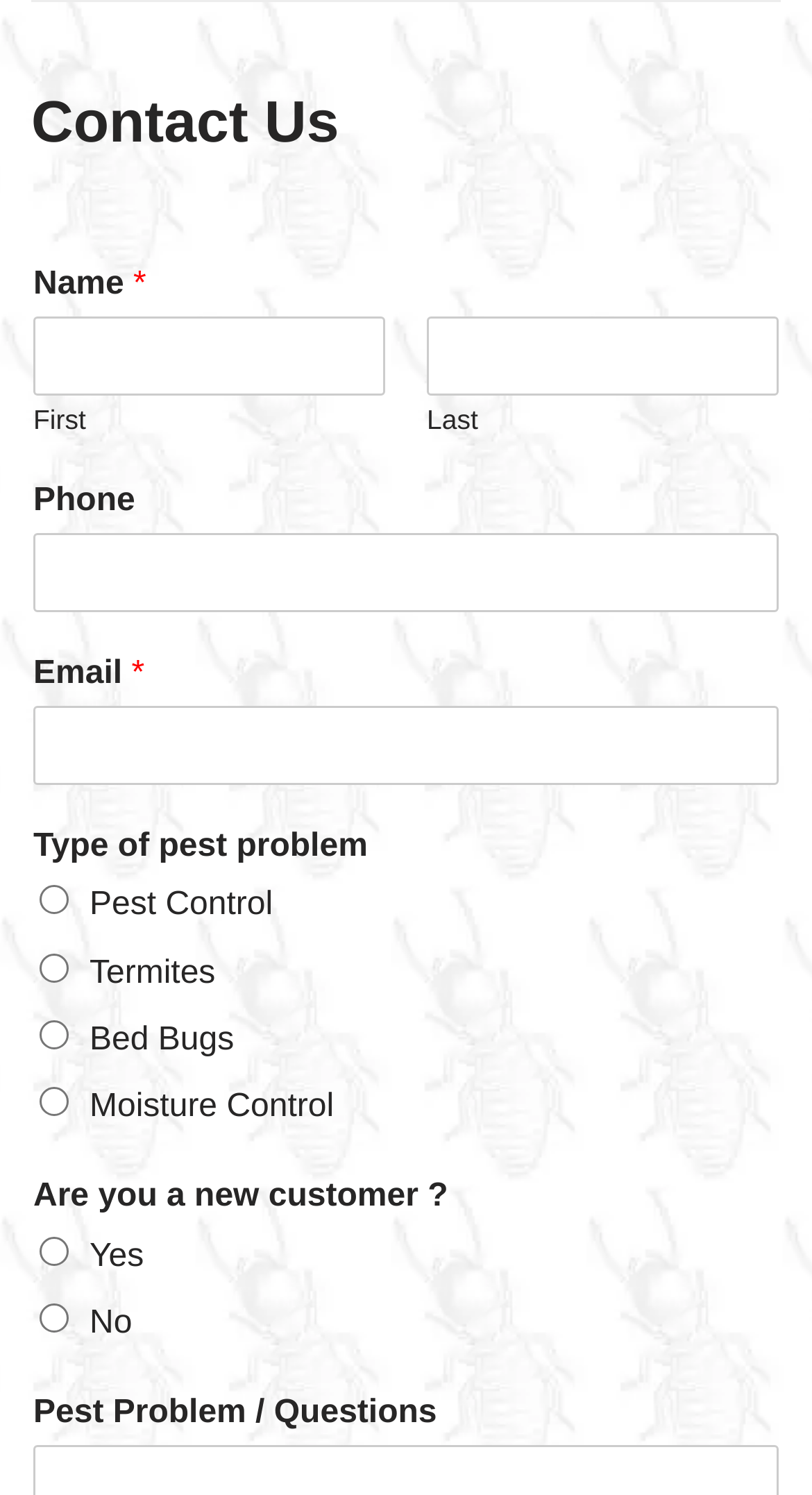Show the bounding box coordinates for the HTML element described as: "parent_node: Phone name="wpforms[fields][3]"".

[0.041, 0.545, 0.959, 0.598]